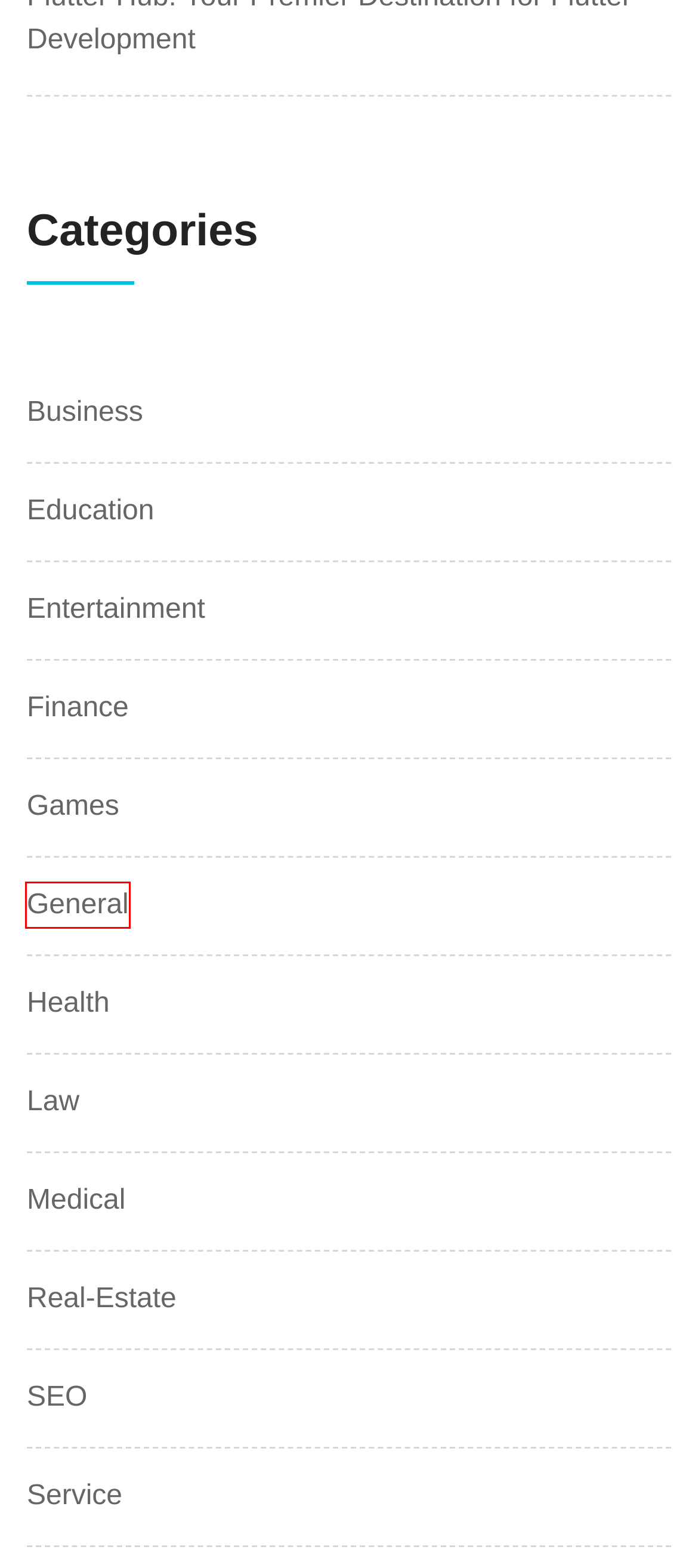Examine the screenshot of the webpage, noting the red bounding box around a UI element. Pick the webpage description that best matches the new page after the element in the red bounding box is clicked. Here are the candidates:
A. Business – THE SOUND
B. General – THE SOUND
C. Real-Estate – THE SOUND
D. Medical – THE SOUND
E. Service – THE SOUND
F. Health – THE SOUND
G. Games – THE SOUND
H. Entertainment – THE SOUND

B